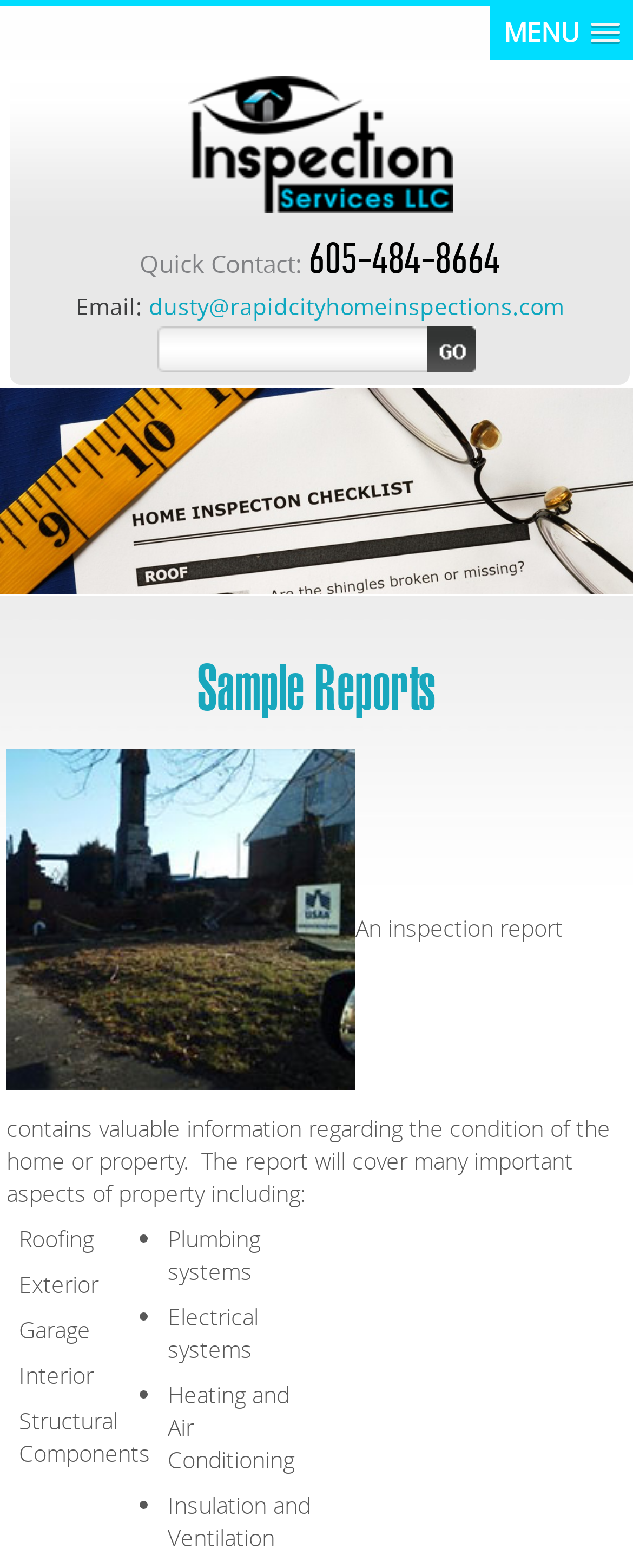Locate the bounding box of the user interface element based on this description: "dusty@rapidcityhomeinspections.com".

[0.235, 0.185, 0.891, 0.205]